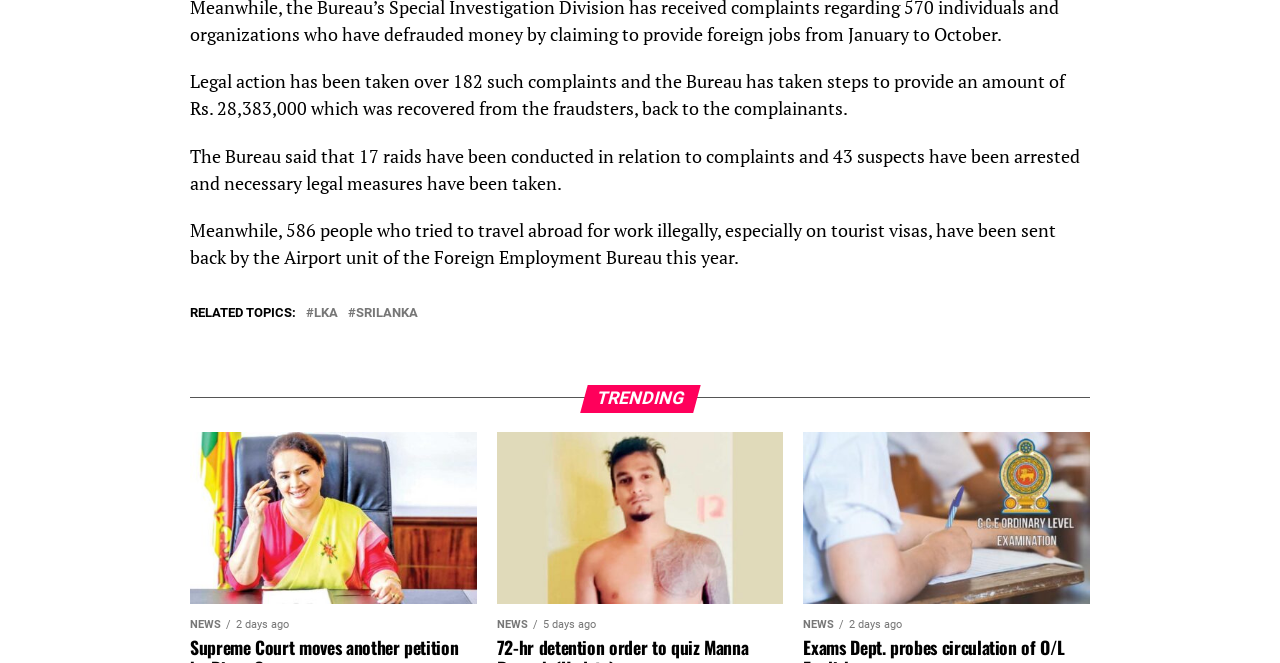How many people were sent back by the Airport unit?
Please give a detailed and elaborate answer to the question based on the image.

The text mentions that '586 people who tried to travel abroad for work illegally, especially on tourist visas, have been sent back by the Airport unit of the Foreign Employment Bureau this year.'